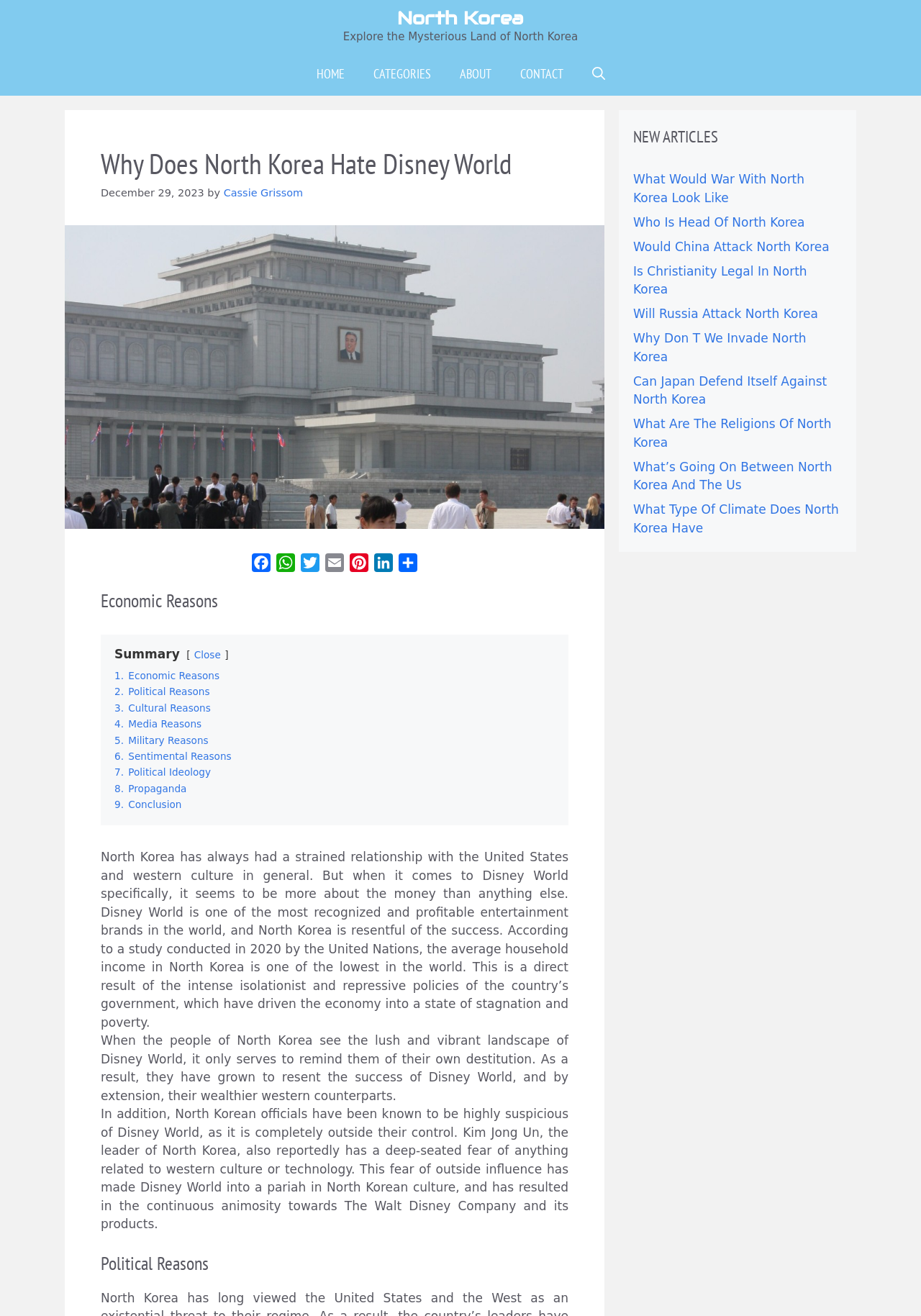Provide a brief response using a word or short phrase to this question:
How many new article links are available in the complementary section?

9